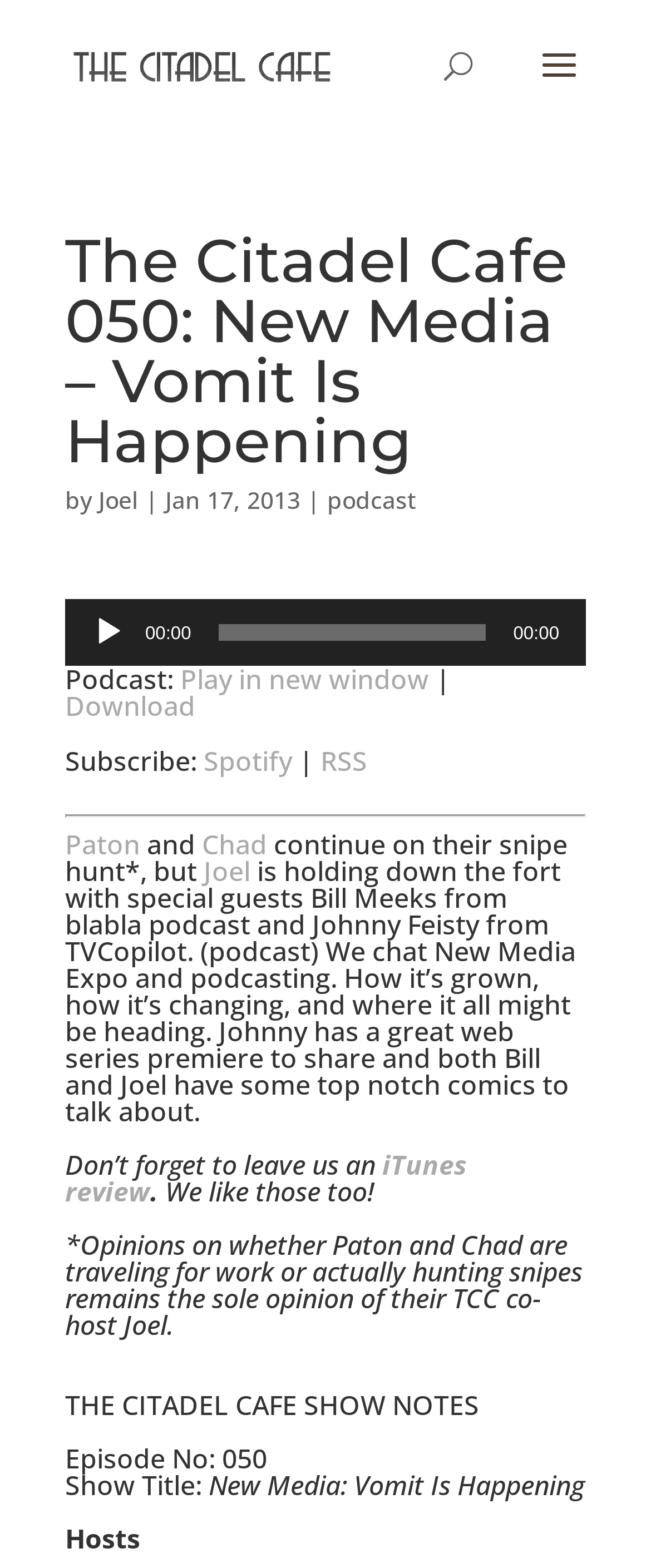Describe the webpage meticulously, covering all significant aspects.

The webpage is about a podcast episode from "The Citadel Cafe", a sci-fi and fantasy podcast. At the top, there is a link to the podcast's main page, accompanied by an image with the same name. Below this, there is a search bar that spans almost the entire width of the page.

The main content of the page is divided into sections. The first section displays the episode title, "The Citadel Cafe 050: New Media – Vomit Is Happening", in a large font, followed by the author's name, "Joel", and the publication date, "Jan 17, 2013". There is also a link to the podcast episode.

Below this, there is an audio player with a play button, a timer, and a time slider. The audio player is accompanied by links to play the episode in a new window, download it, and subscribe to the podcast.

The next section lists the episode's hosts, including Joel, Paton, and Chad, as well as special guests Bill Meeks and Johnny Feisty. There is a brief summary of the episode, which discusses new media, podcasting, and web series.

Further down, there is a call to action to leave an iTunes review, followed by a section with show notes, including the episode number, title, and hosts.